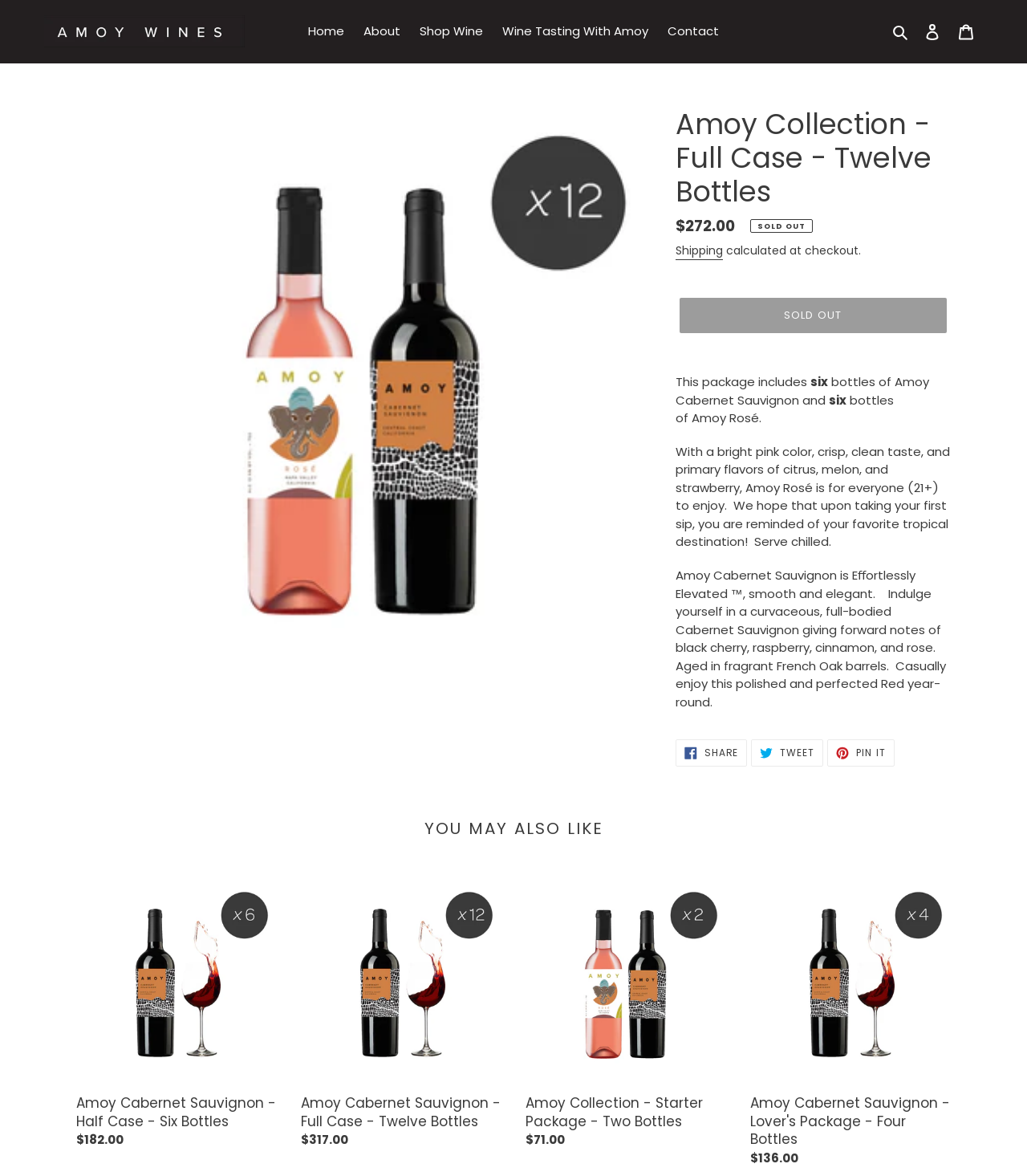Detail the features and information presented on the webpage.

This webpage is about the Amoy Collection, specifically the Full Case - Twelve Bottles package. At the top, there is a navigation menu with links to Home, About, Shop Wine, Wine Tasting With Amoy, and Contact. On the right side, there are buttons for Search, Log in, and Cart.

Below the navigation menu, there is a large image of the Amoy Collection - Full Case - Twelve Bottles, accompanied by a heading with the same title. To the right of the image, there is a description list with the regular price of $272.00, which is currently sold out.

The main content of the page describes the package, which includes six bottles of Amoy Cabernet Sauvignon and six bottles of Amoy Rosé. The text explains the characteristics of the Rosé, including its bright pink color, crisp taste, and flavors of citrus, melon, and strawberry. It also describes the Cabernet Sauvignon as smooth and elegant, with notes of black cherry, raspberry, cinnamon, and rose.

There are social media links to share the product on Facebook, Twitter, and Pinterest. Below the product description, there is a section titled "YOU MAY ALSO LIKE" with four links to other Amoy wine packages, including the Half Case - Six Bottles, Full Case - Twelve Bottles, Starter Package - Two Bottles, and Lover's Package - Four Bottles. Each package has its regular price listed.